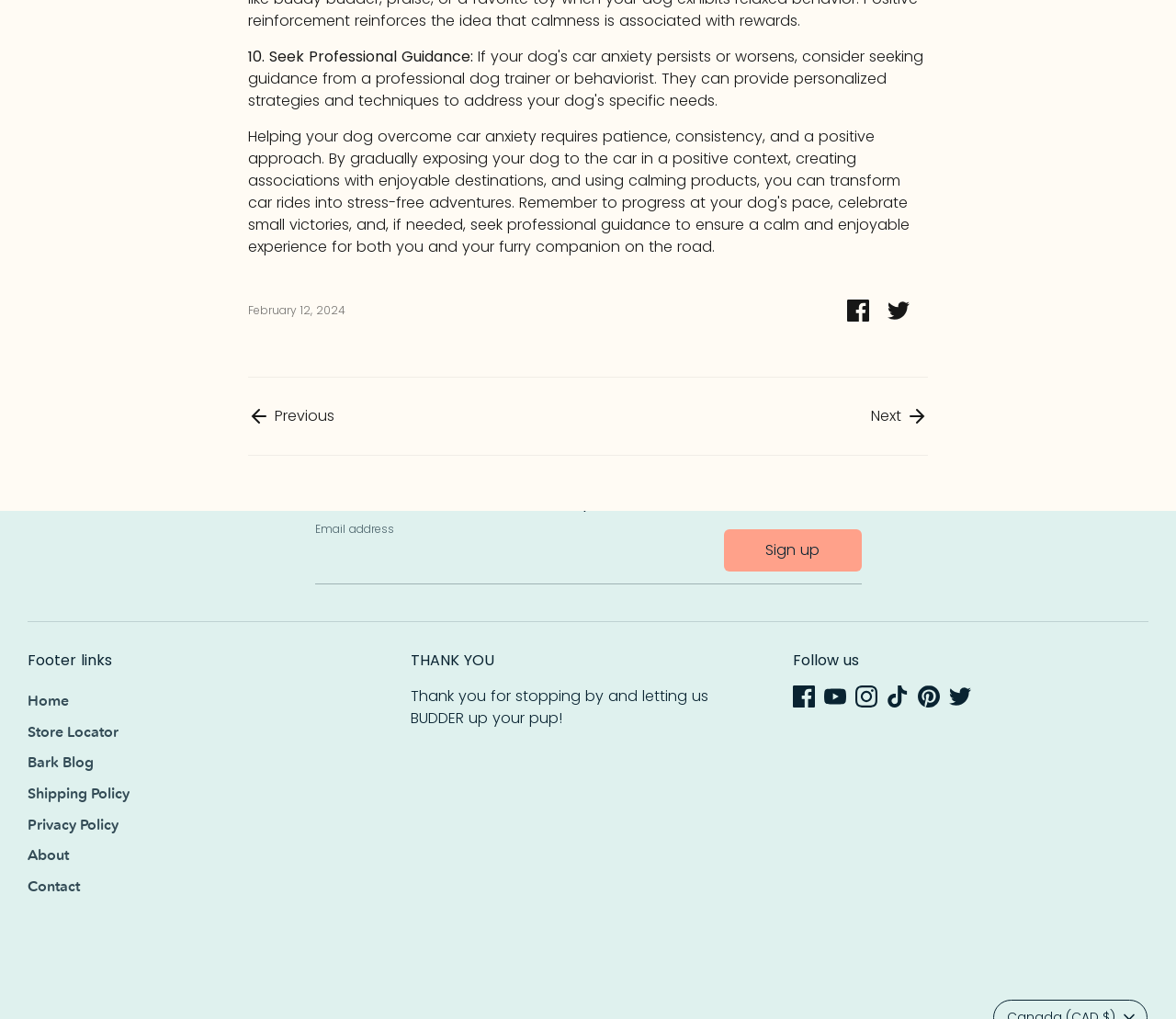Respond to the following query with just one word or a short phrase: 
How many footer links are present?

7